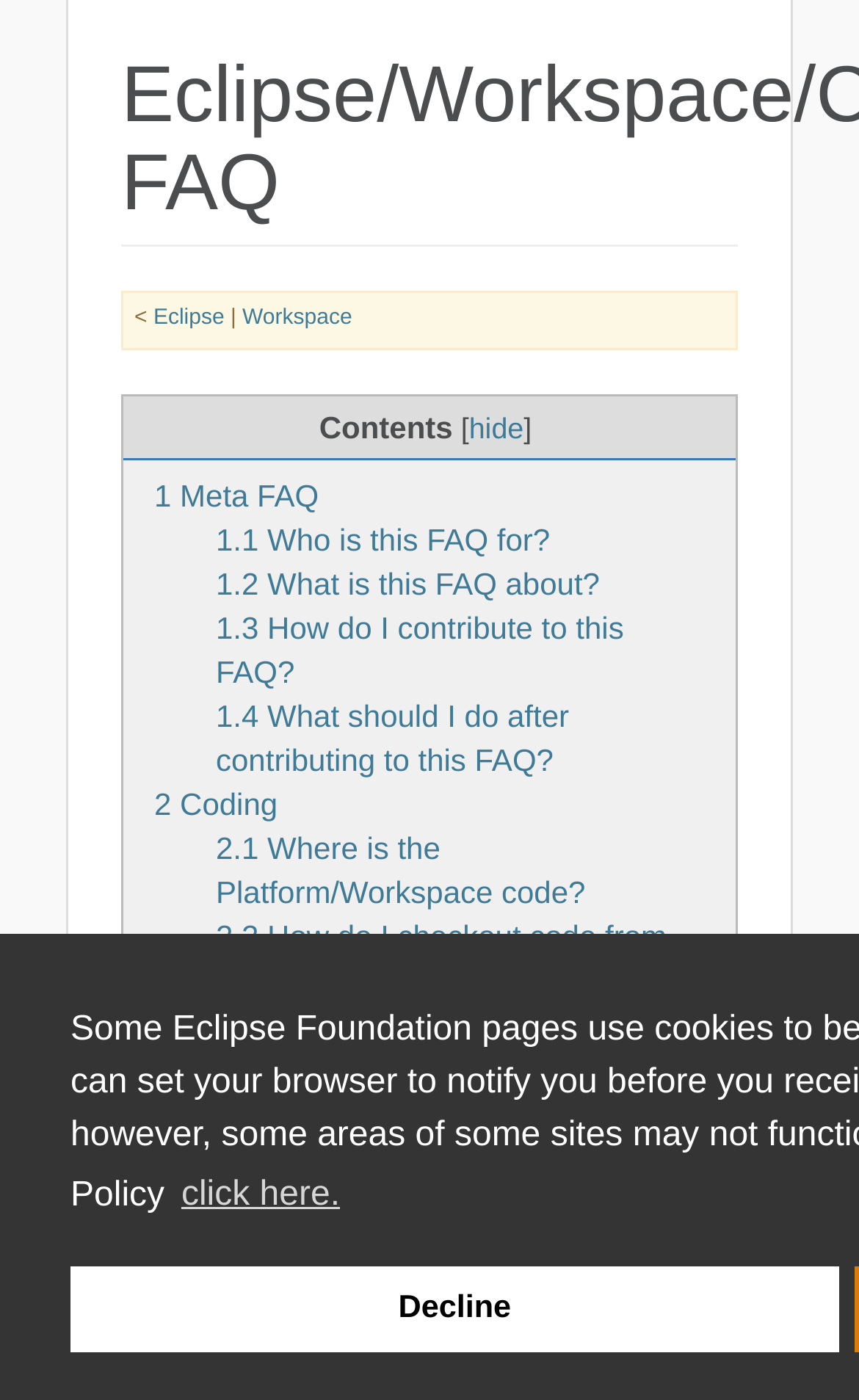Reply to the question with a single word or phrase:
What is the purpose of the 'learn more about cookies' button?

To learn about cookies